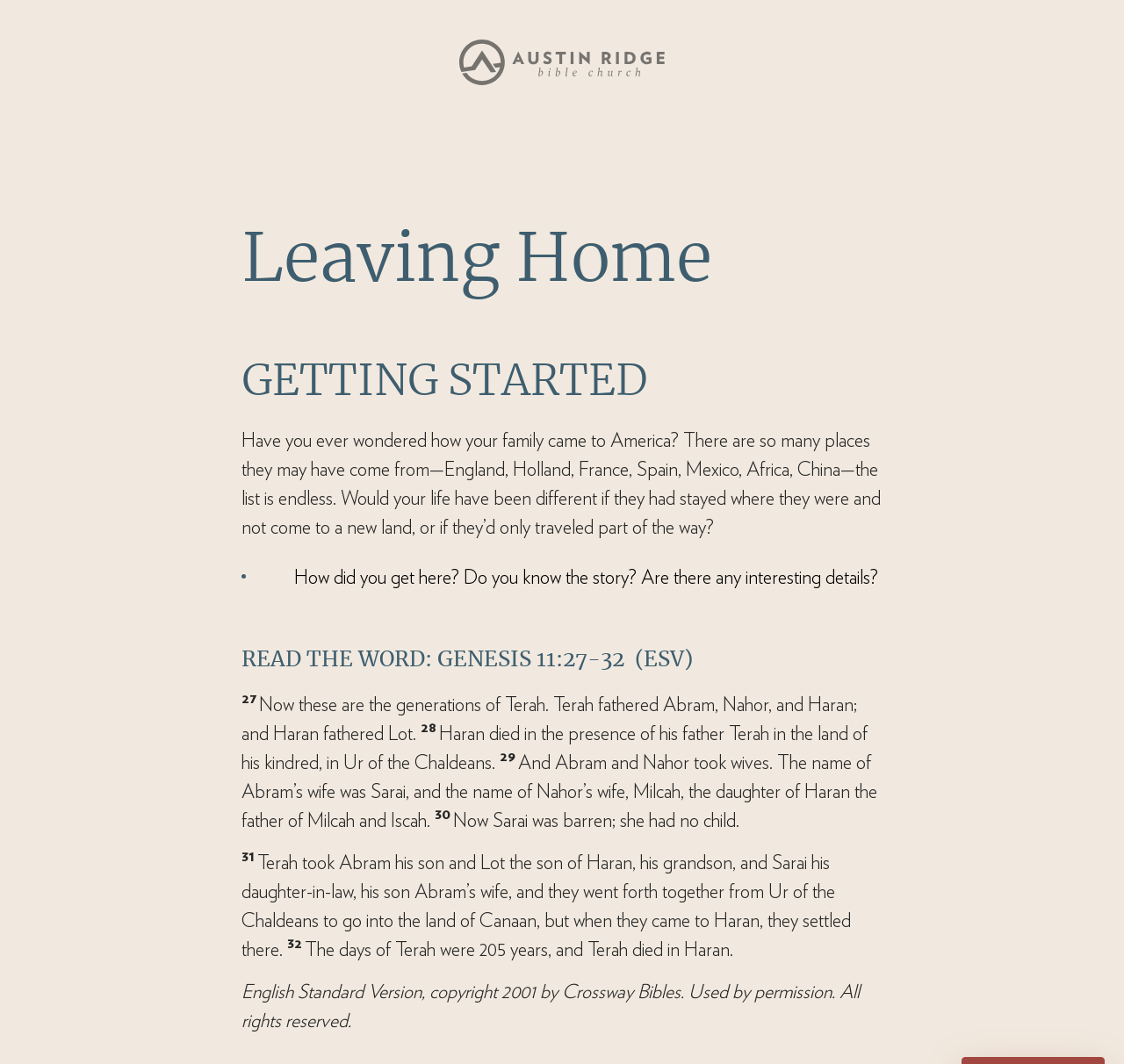From the details in the image, provide a thorough response to the question: What is the name of Abram's wife?

According to the passage, Abram's wife is named Sarai, as mentioned in Genesis 11:29.